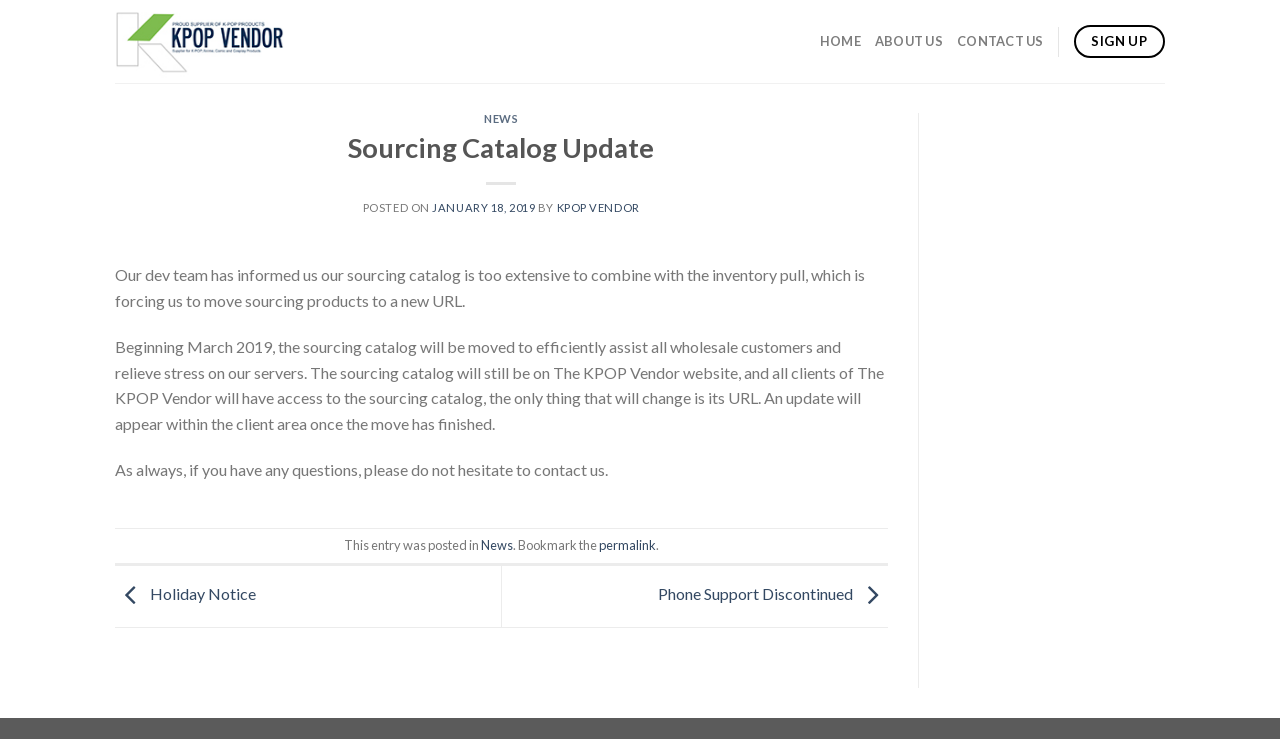Please identify the bounding box coordinates of the area that needs to be clicked to follow this instruction: "sign up".

[0.853, 0.045, 0.896, 0.066]